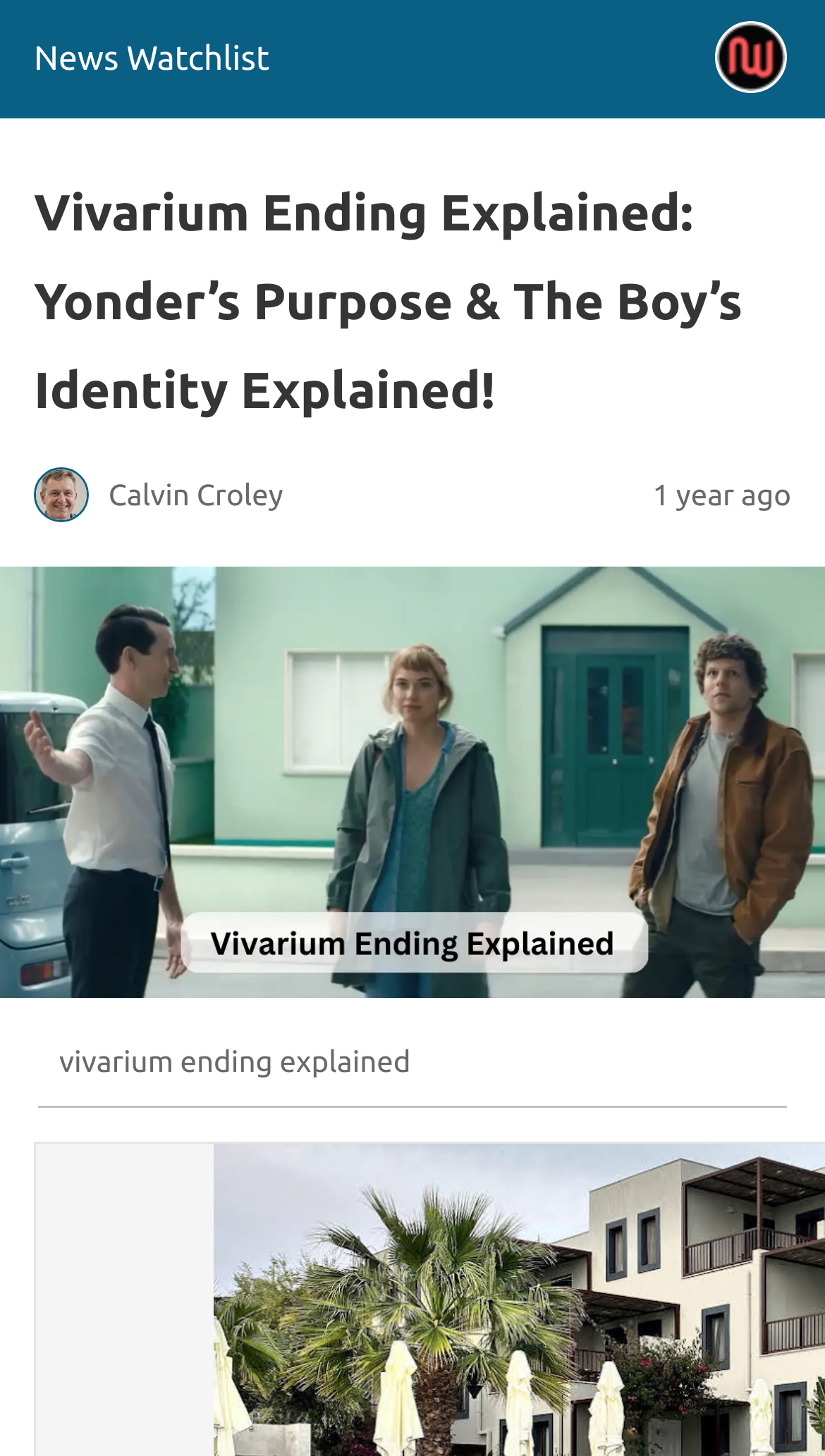Please provide a short answer using a single word or phrase for the question:
What is the website about?

Vivarium Ending Explained